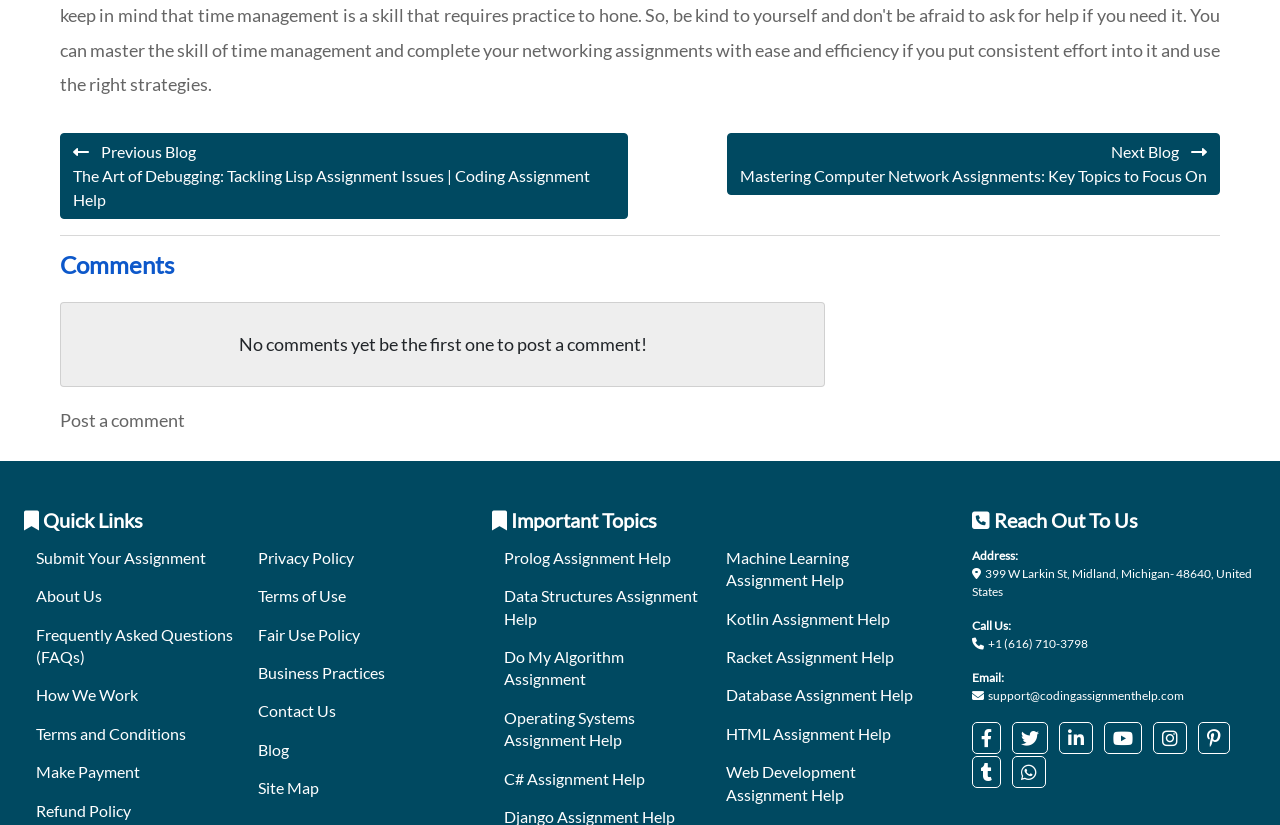Find the bounding box coordinates for the area that must be clicked to perform this action: "Click the More button".

None